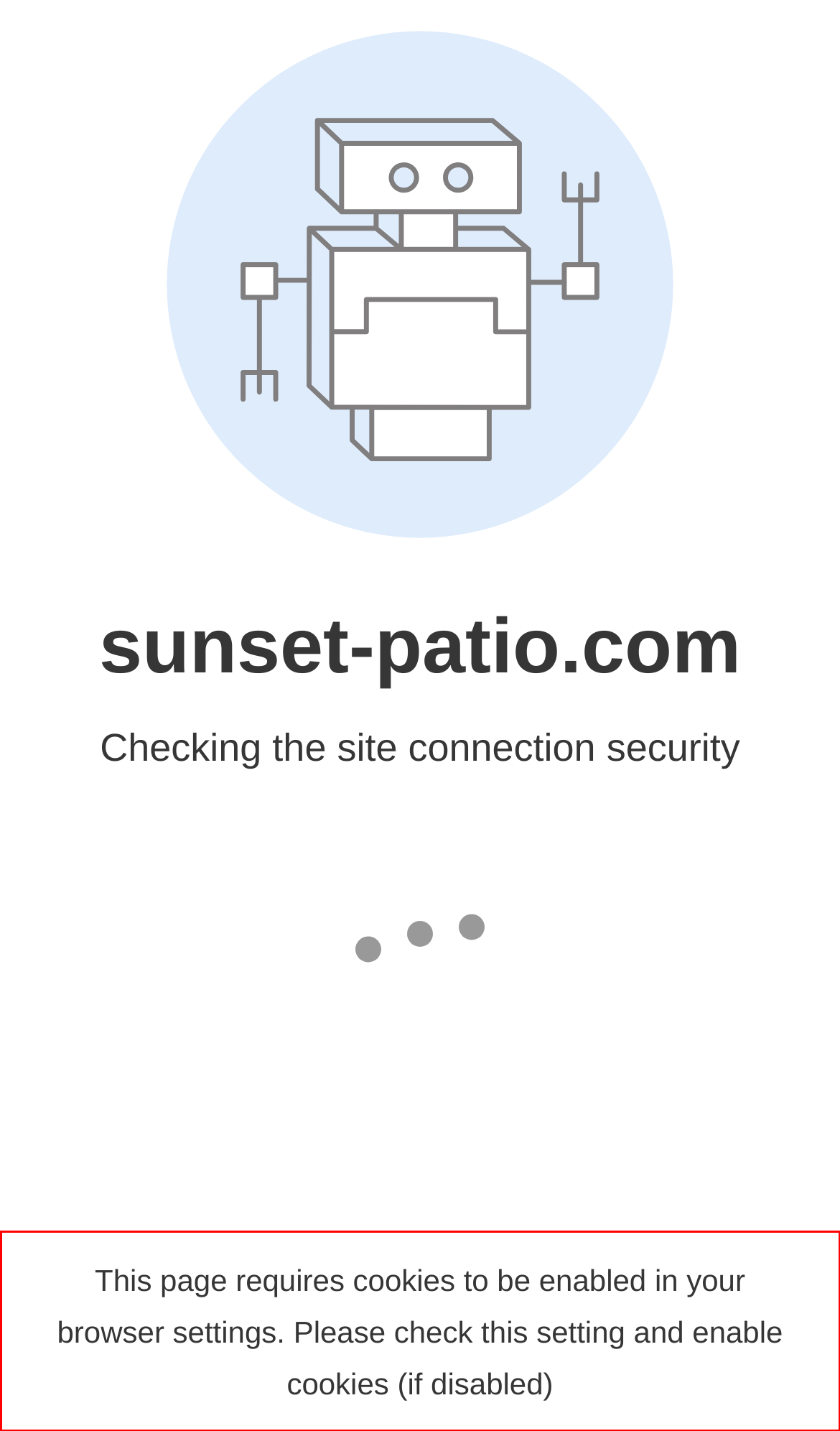Analyze the screenshot of the webpage that features a red bounding box and recognize the text content enclosed within this red bounding box.

This page requires cookies to be enabled in your browser settings. Please check this setting and enable cookies (if disabled)